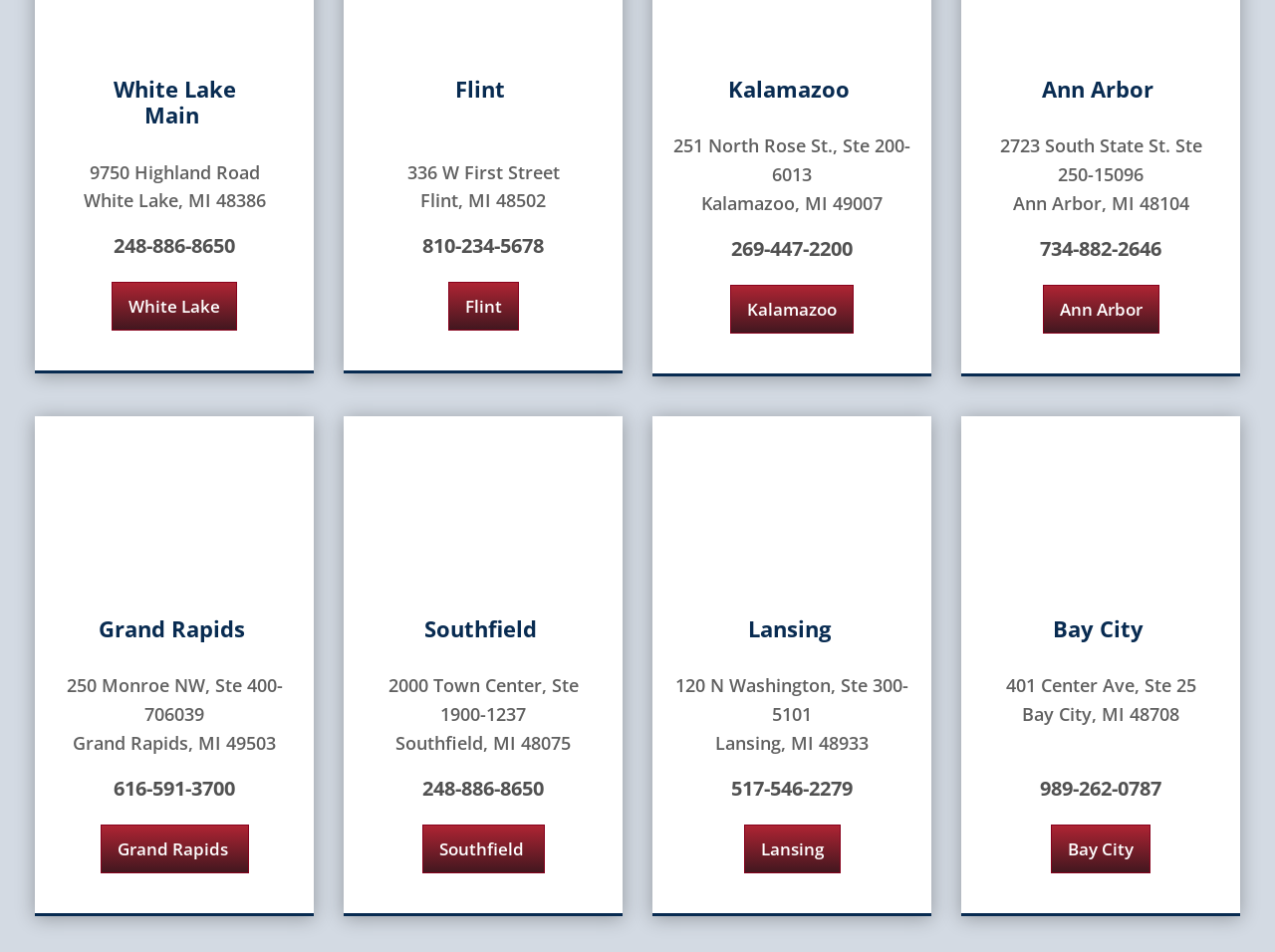Find and indicate the bounding box coordinates of the region you should select to follow the given instruction: "Zoom in Grand Rapids map".

[0.043, 0.458, 0.23, 0.615]